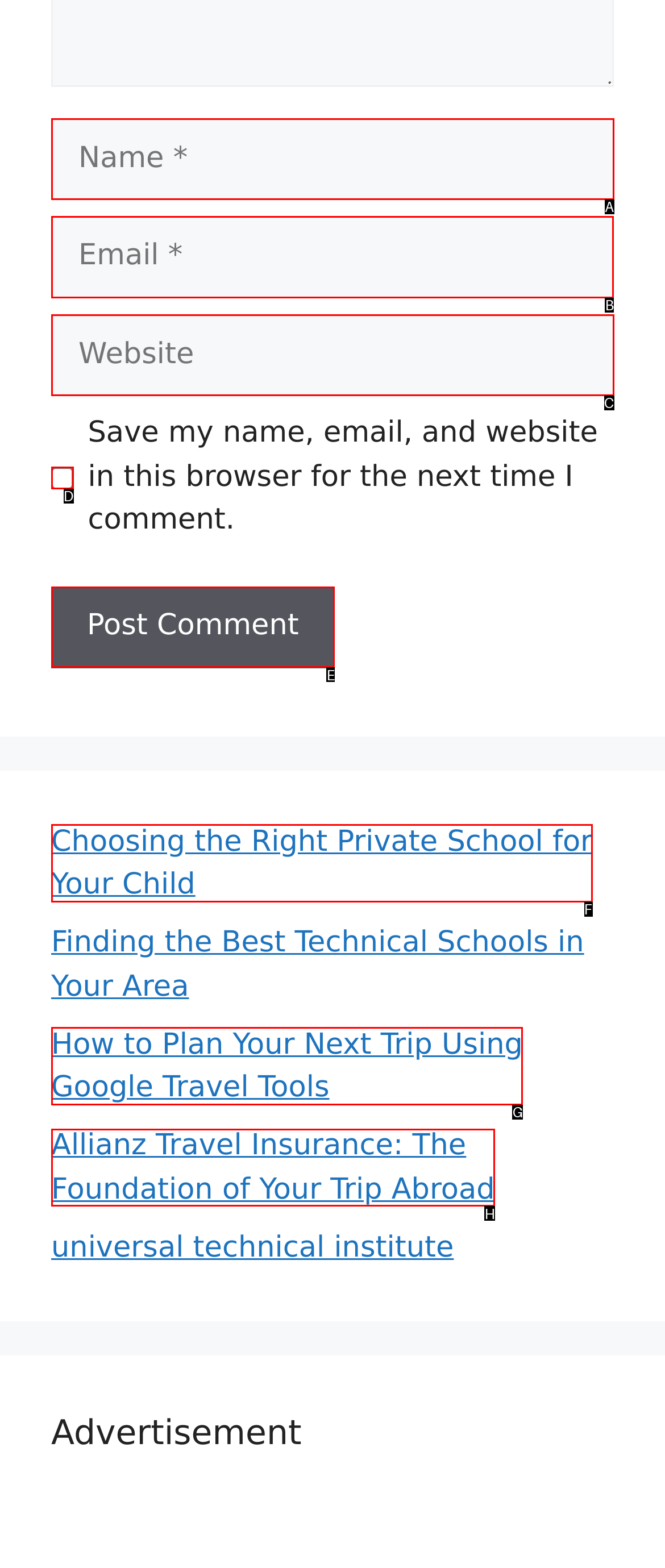Which option should be clicked to execute the following task: Input your email? Respond with the letter of the selected option.

B